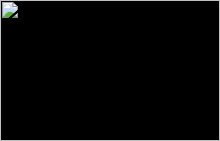Please provide a detailed answer to the question below by examining the image:
What is the purpose of the emblem on the webpage?

The placement of the image, which is a graphic emblem featuring a landscape design, likely serves as a visual complement to the related news articles on the webpage, enhancing the overall aesthetic and engagement of the webpage dedicated to drag racing enthusiasts.